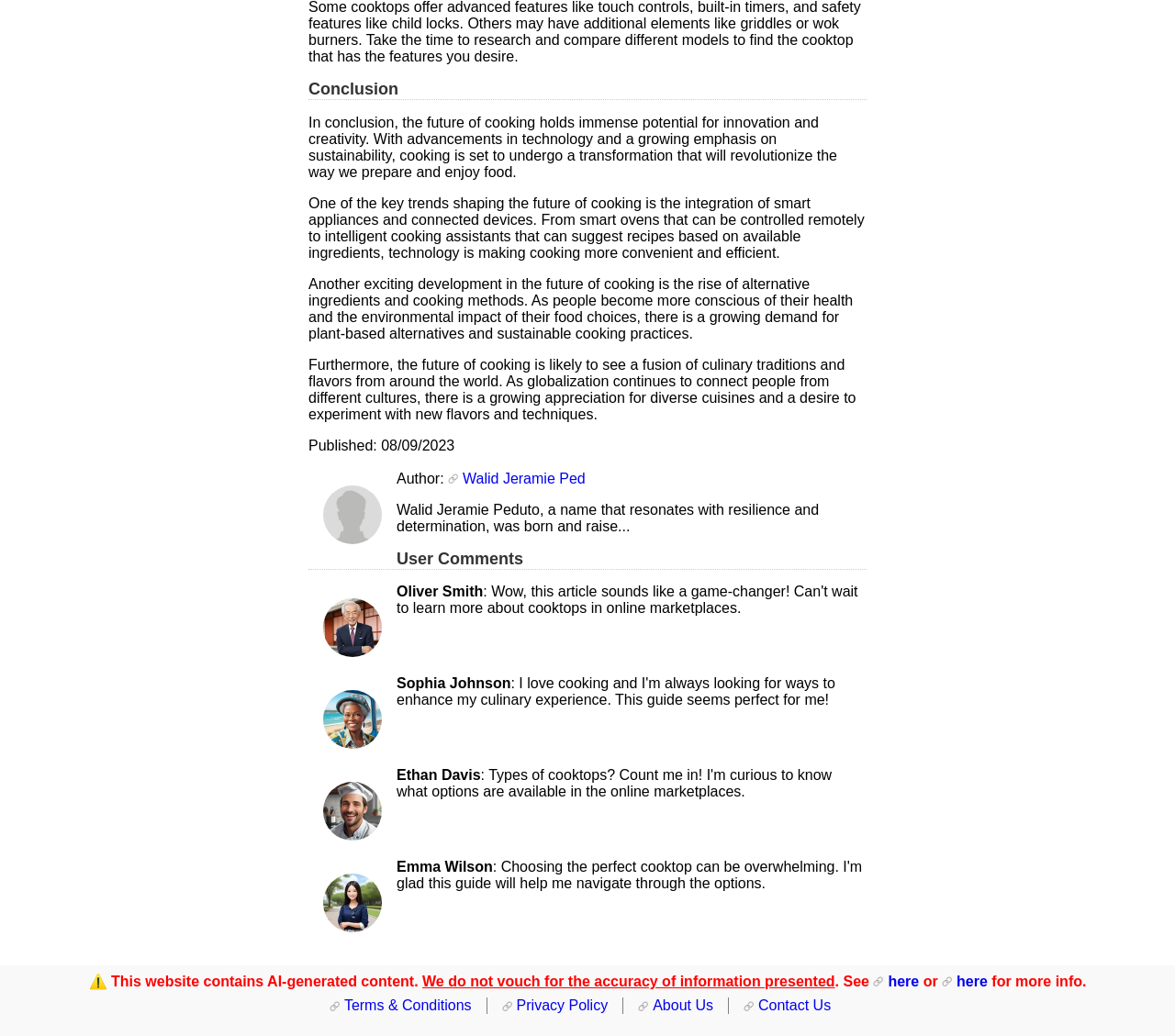What are the options to learn more about the website?
Respond to the question with a well-detailed and thorough answer.

The links at the bottom of the webpage, including 'Terms & Conditions', 'Privacy Policy', 'About Us', and 'Contact Us', provide options for users to learn more about the website, its policies, and how to get in touch with the website owners.